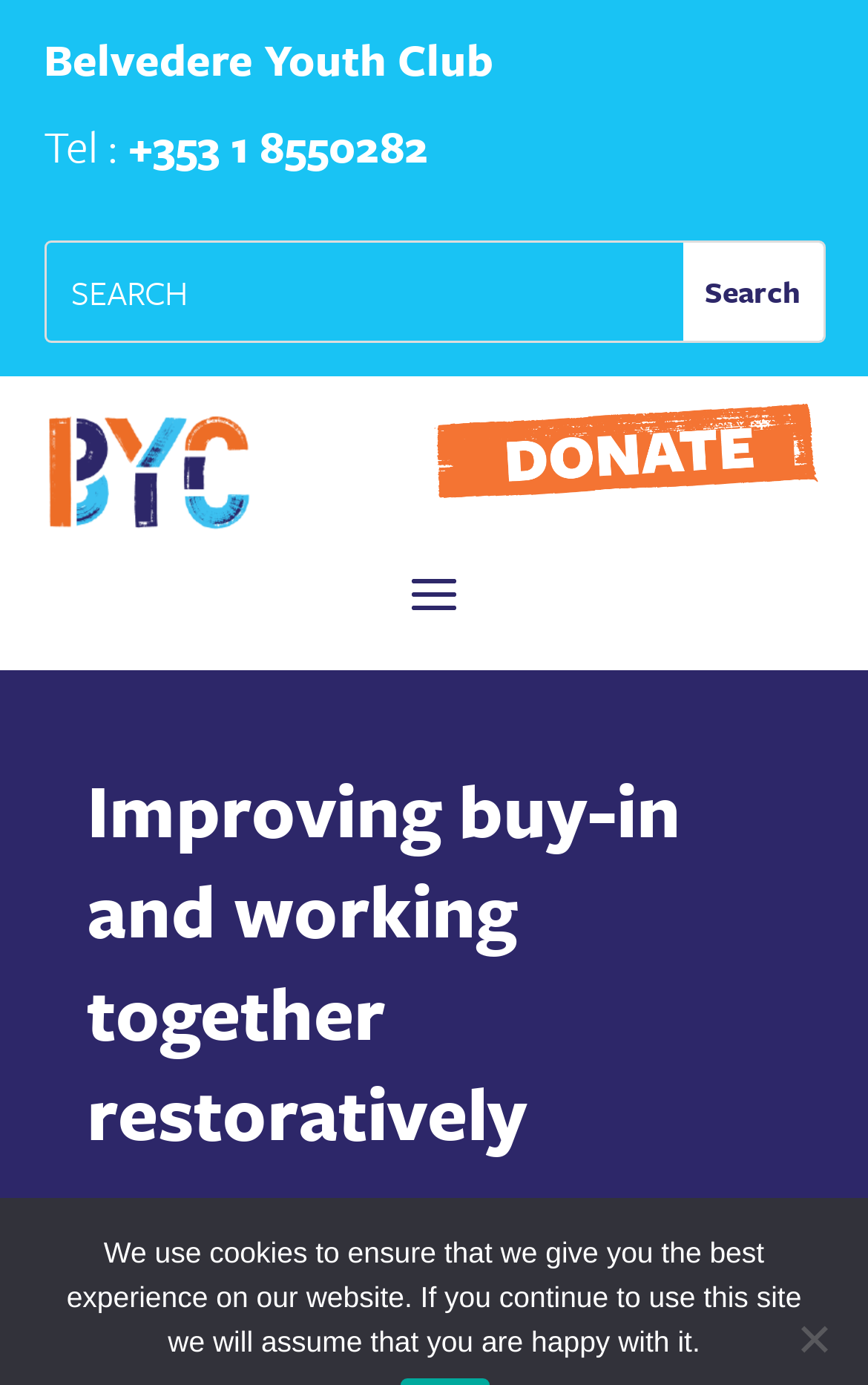What is the date of the latest news article?
Answer with a single word or phrase by referring to the visual content.

Sep 13, 2023